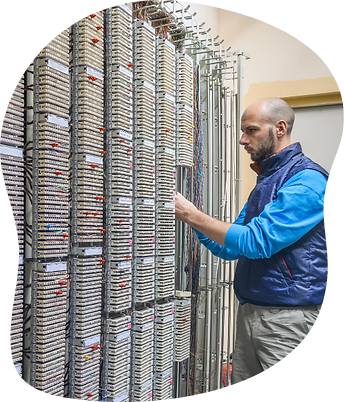Give a detailed account of the visual elements in the image.

The image features a technician engaged in the detailed task of managing a network of PABX (Private Automatic Branch Exchange) systems, which are essential for efficient communication in businesses. The individual is meticulously handling equipment that appears to be organized in an array of circuit boards, each connected with various wires. These systems are critical for ensuring seamless communication solutions tailored for organizations of varying sizes.

The setting suggests a dedicated work environment, emphasizing the importance of reliable telecommunication infrastructure. Dressed in a blue jacket over a shirt, the technician exemplifies professionalism and expertise, reflecting the commitment to supporting and maintaining PABX systems. This work underscores the significance of installation, maintenance, and ongoing support in optimizing performance for business communication.

Overall, the image encapsulates the essence of technical proficiency in managing complex communication systems, highlighting the pivotal role they play in facilitating business operations.